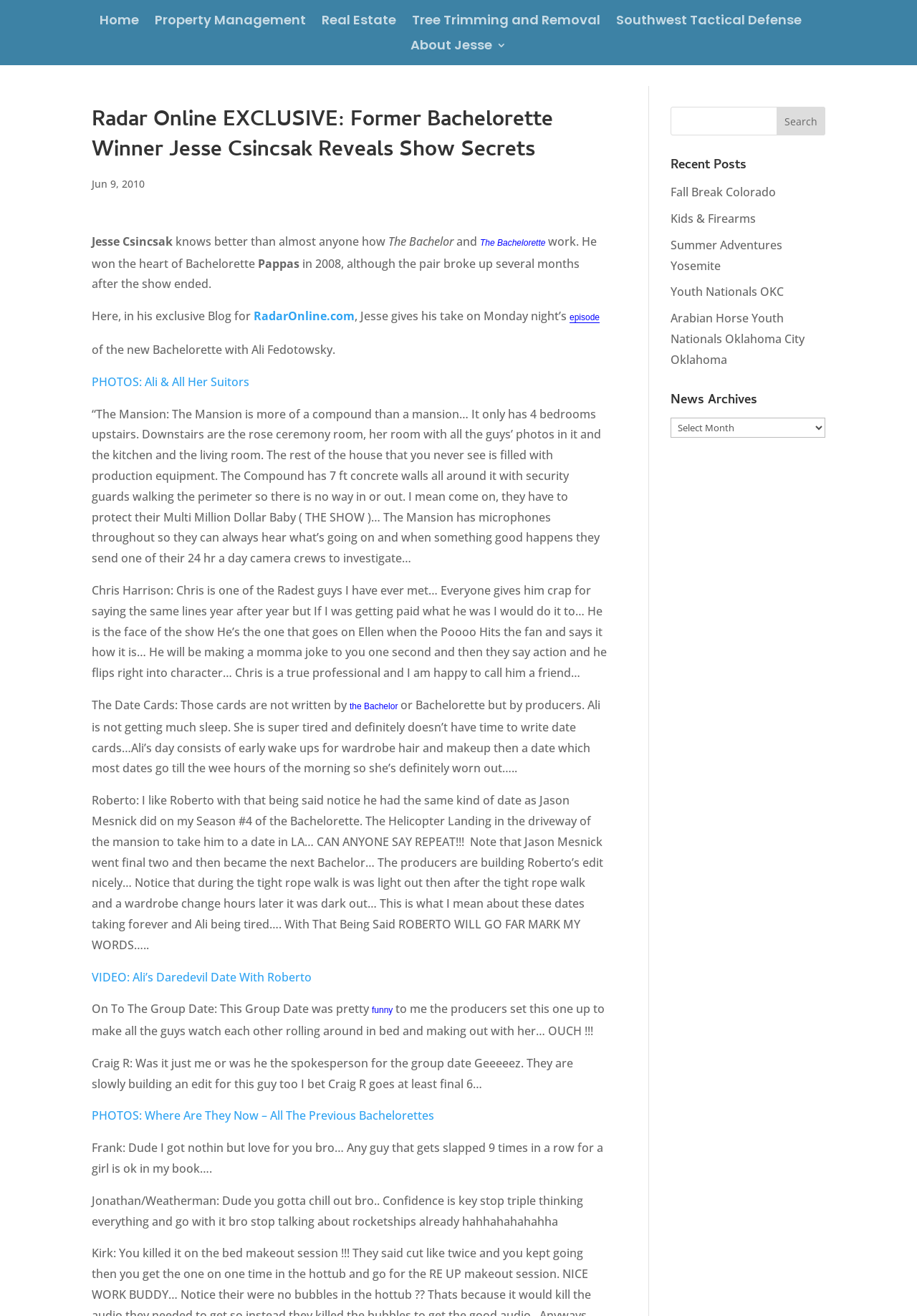Determine the bounding box coordinates of the region to click in order to accomplish the following instruction: "Read recent posts". Provide the coordinates as four float numbers between 0 and 1, specifically [left, top, right, bottom].

[0.731, 0.119, 0.9, 0.138]